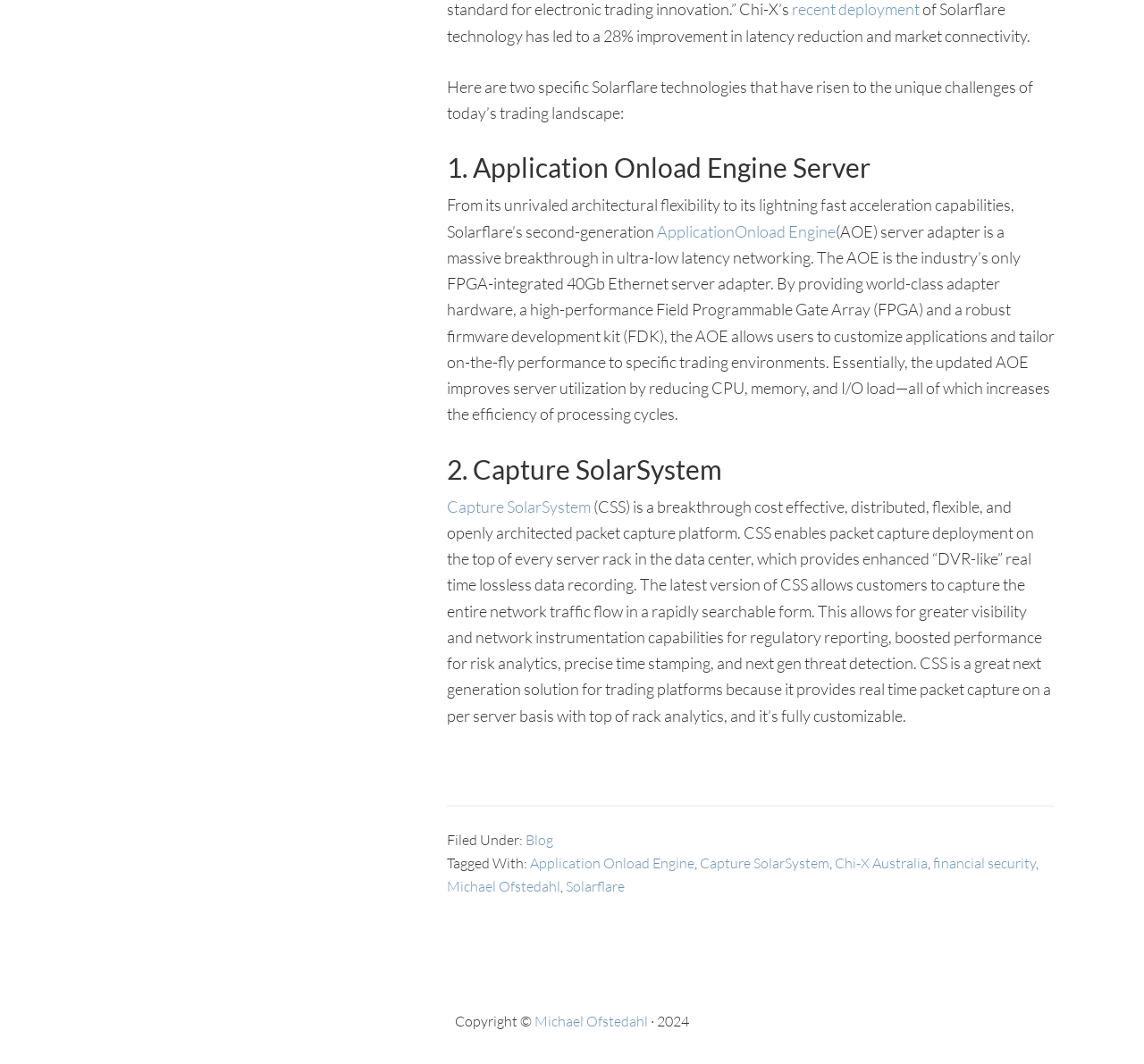Provide a brief response to the question below using a single word or phrase: 
What is the first Solarflare technology mentioned?

Application Onload Engine Server